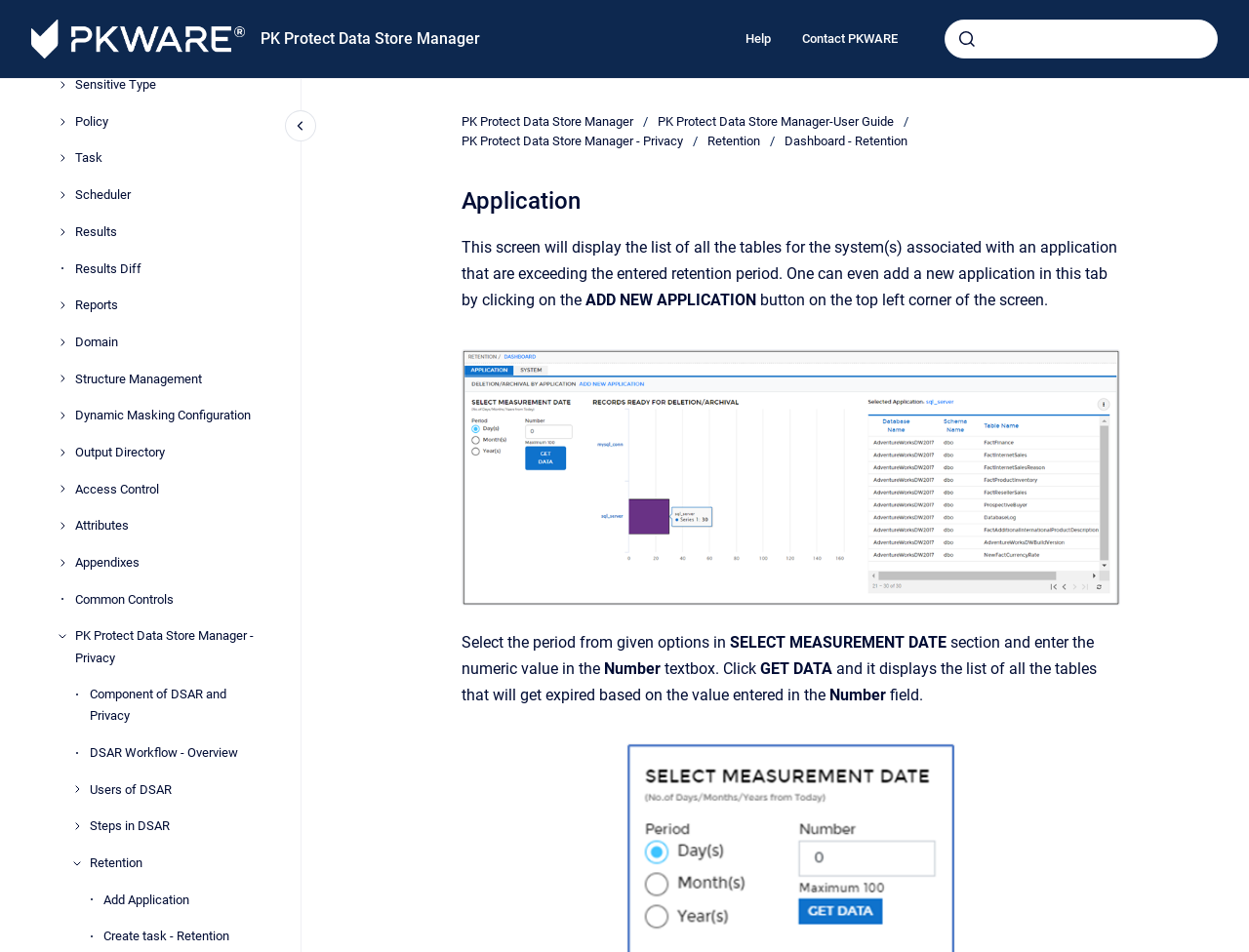Describe all the significant parts and information present on the webpage.

This webpage is a data management application, specifically a retention period management system. At the top, there are several links to navigate to different sections of the application, including the homepage, help, and contact information. A search bar is also located at the top right corner.

Below the navigation links, there is a menu with various options, including Connection Manager, Sensitive Type, Policy, Task, Scheduler, Results, Results Diff, Reports, Domain, Structure Management, Dynamic Masking Configuration, Output Directory, Access Control, Attributes, and Appendixes. Each of these options has a corresponding button that can be expanded to reveal submenus.

The main content of the page is divided into several sections. The first section explains the purpose of the page, which is to display a list of tables associated with an application that are exceeding a certain retention period. There is also a button to add a new application.

Below this section, there is an image that can be opened in full screen. The image is accompanied by a brief description.

The next section allows users to select a period from given options and enter a numeric value in a textbox. There is also a button to get data, which displays a list of tables that will expire based on the entered value.

Throughout the page, there are various buttons, links, and textboxes that allow users to interact with the application and manage retention periods.